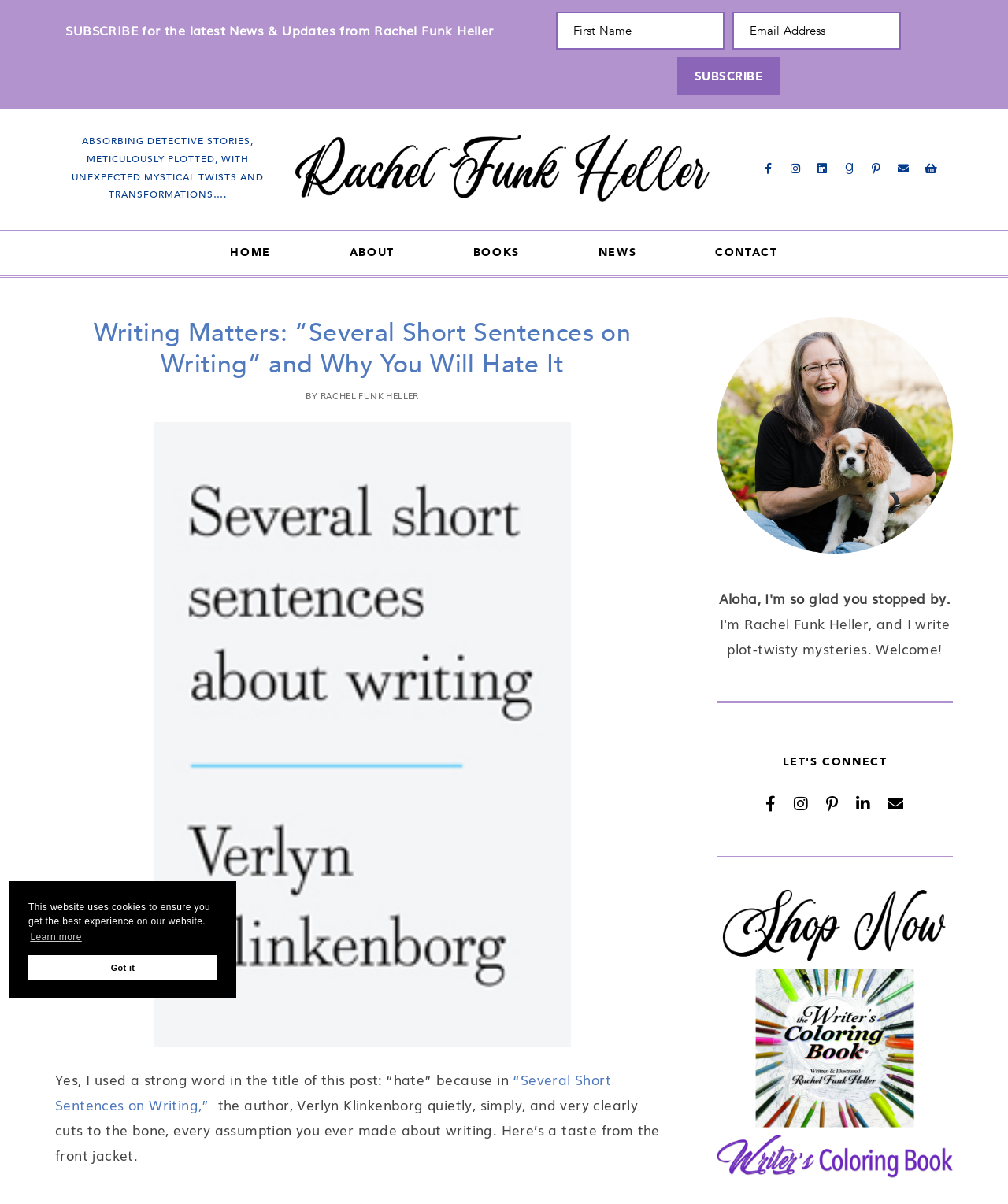How many social media links are there?
From the image, respond using a single word or phrase.

7